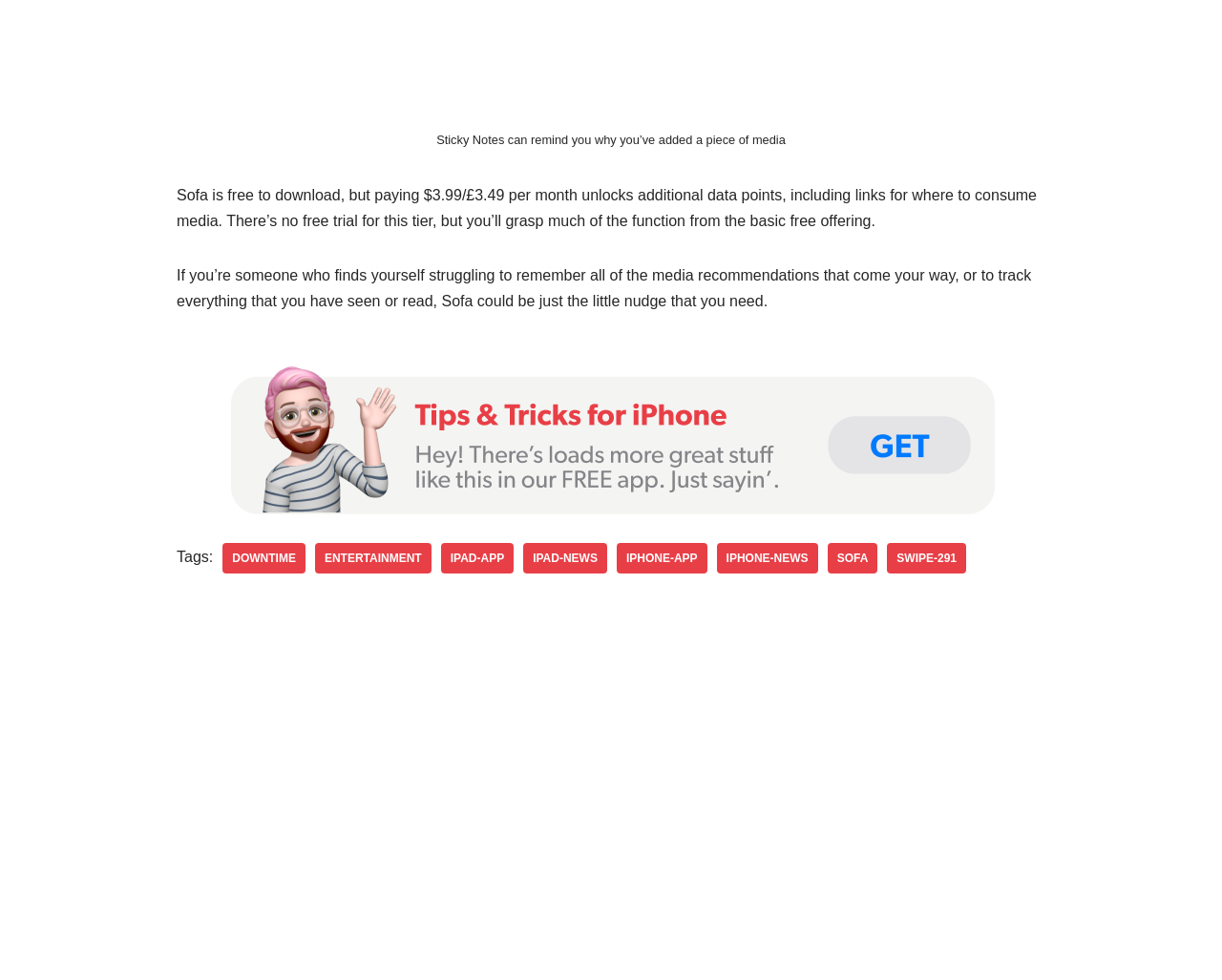Please identify the bounding box coordinates of the element's region that should be clicked to execute the following instruction: "View the DOWNTIME tag". The bounding box coordinates must be four float numbers between 0 and 1, i.e., [left, top, right, bottom].

[0.182, 0.554, 0.25, 0.585]